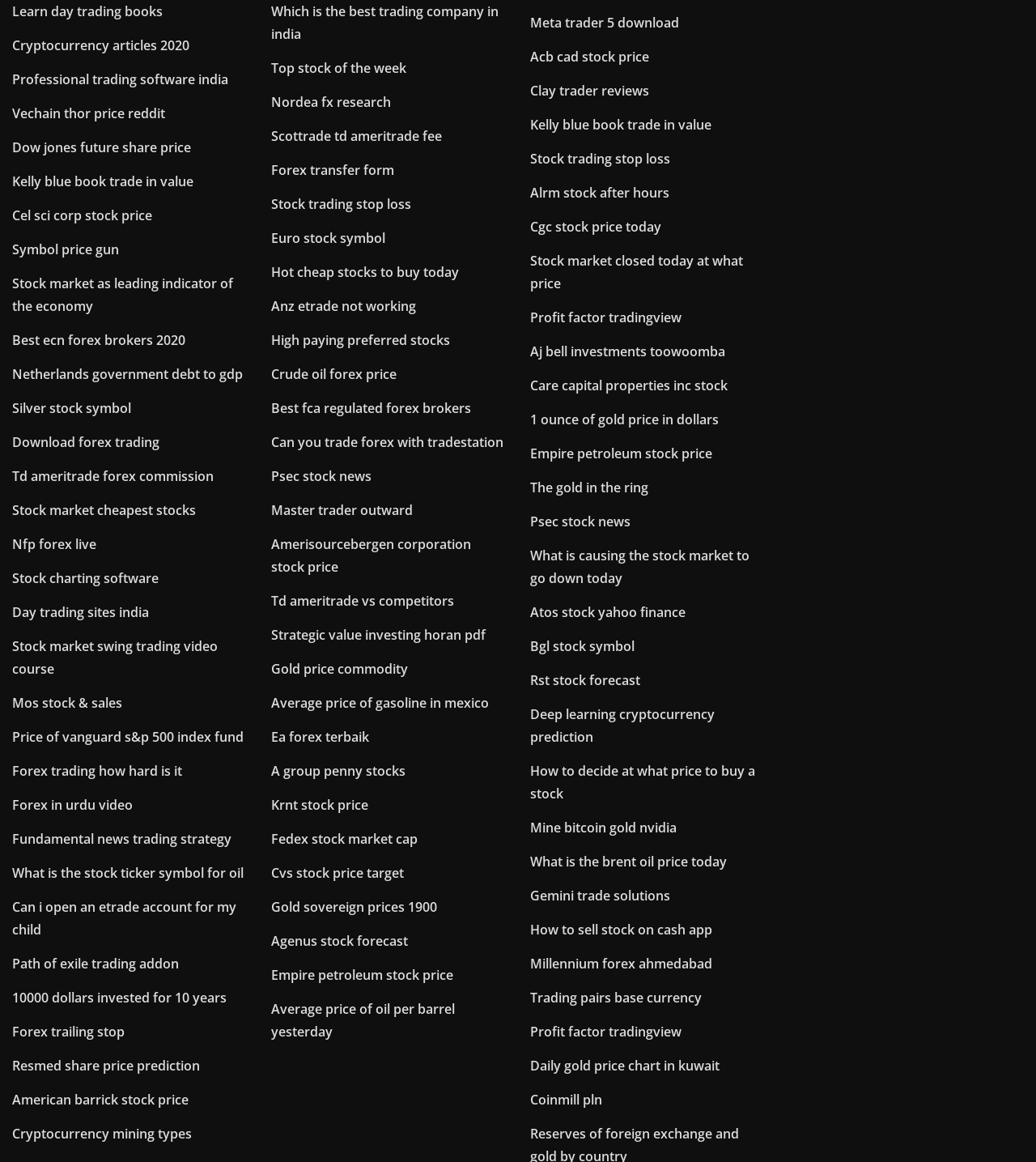Specify the bounding box coordinates of the area that needs to be clicked to achieve the following instruction: "Check 'Psec stock news'".

[0.262, 0.402, 0.359, 0.417]